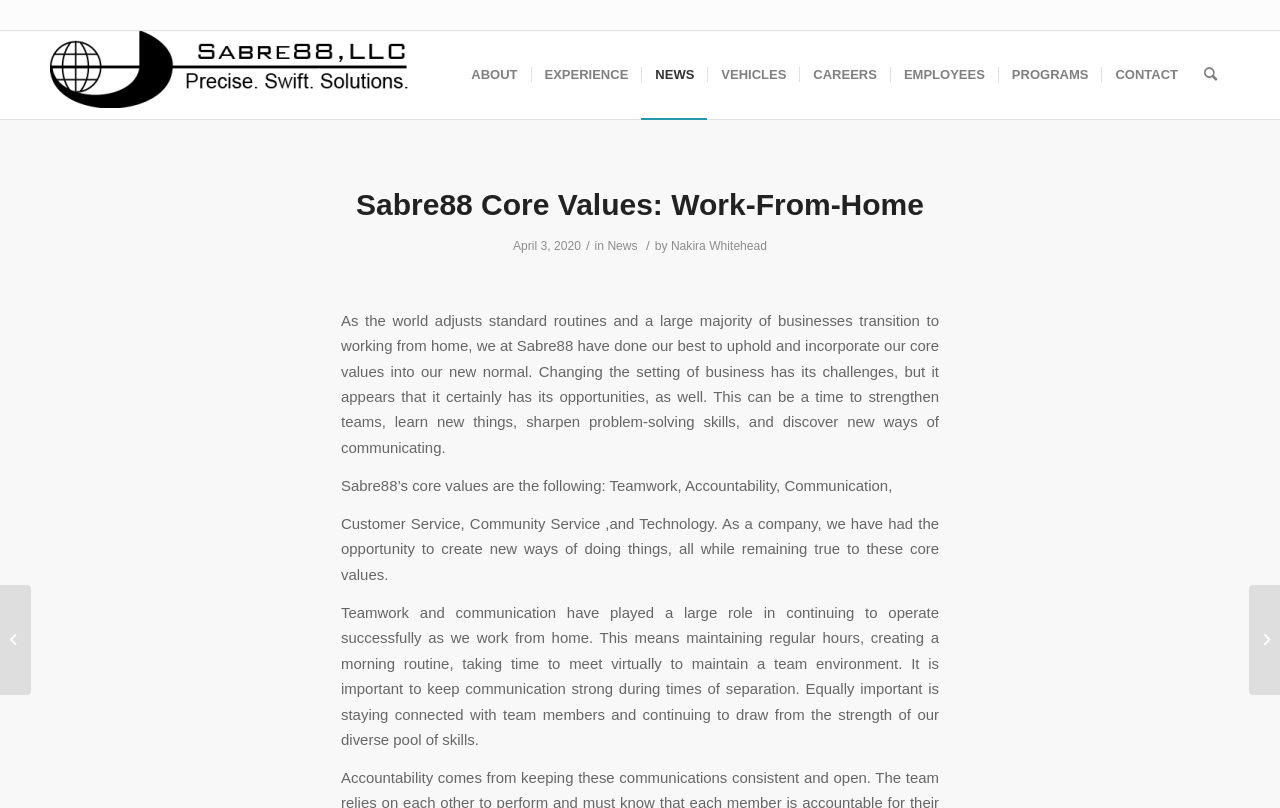Please identify the bounding box coordinates of the clickable area that will fulfill the following instruction: "Learn more about Sabre88". The coordinates should be in the format of four float numbers between 0 and 1, i.e., [left, top, right, bottom].

[0.039, 0.038, 0.32, 0.147]